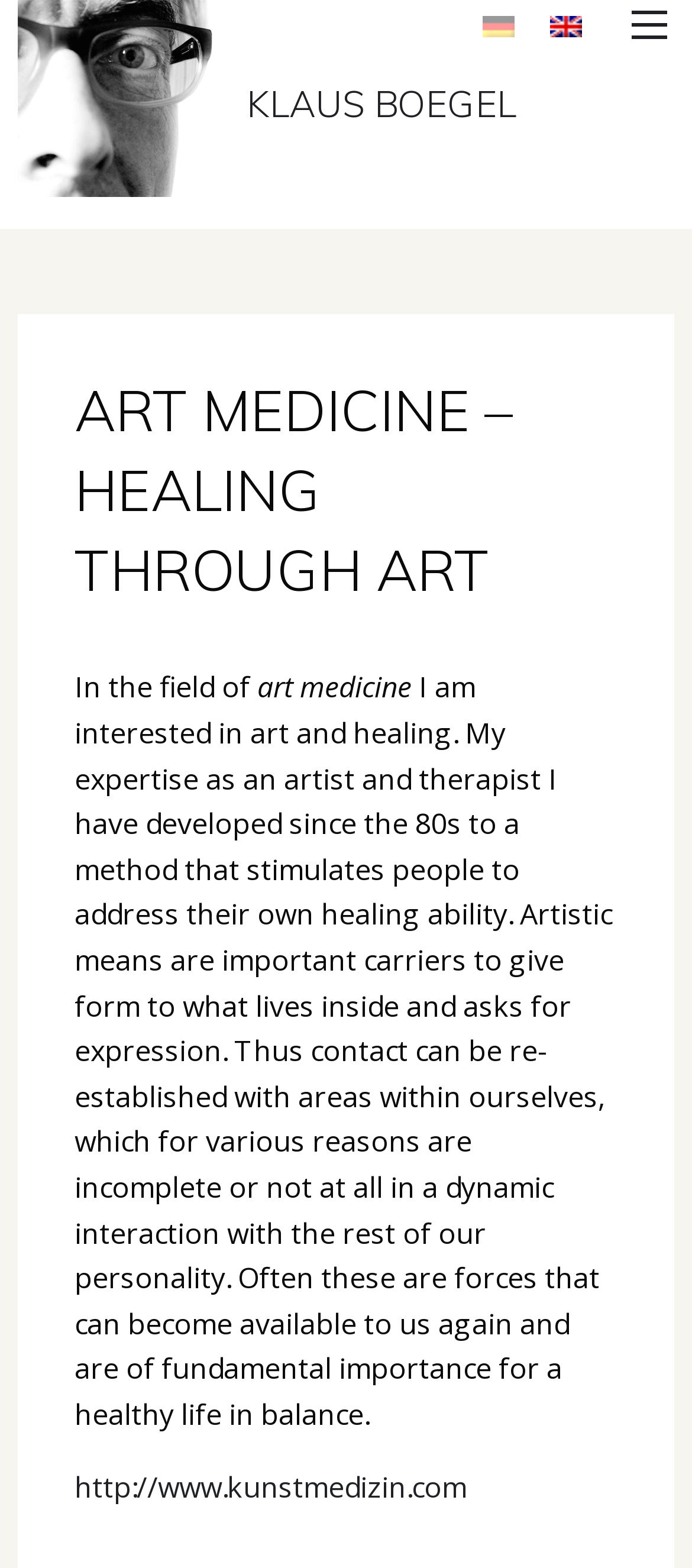Construct a thorough caption encompassing all aspects of the webpage.

The webpage is about art medicine, specifically the practice of Klaus Boegel, an artist and therapist. At the top left, there is a link with no text, followed by a link with the name "KLAUS BOEGEL" to the right. Below these links, there are two language options, "German" and "English", each accompanied by a small flag icon. To the far right, there is a button with no text.

The main content of the page is headed by a large heading "ART MEDICINE – HEALING THROUGH ART" in the middle of the page. Below this heading, there are three blocks of text. The first block starts with "In the field of" and is followed by "art medicine". The second block is a longer paragraph that describes Klaus Boegel's expertise and approach to art medicine, which involves using artistic means to stimulate people's healing abilities and reconnect with their inner selves.

At the bottom of the page, there is a link to the website "www.kunstmedizin.com". Overall, the page has a simple and clean layout, with a focus on presenting Klaus Boegel's work and approach to art medicine.